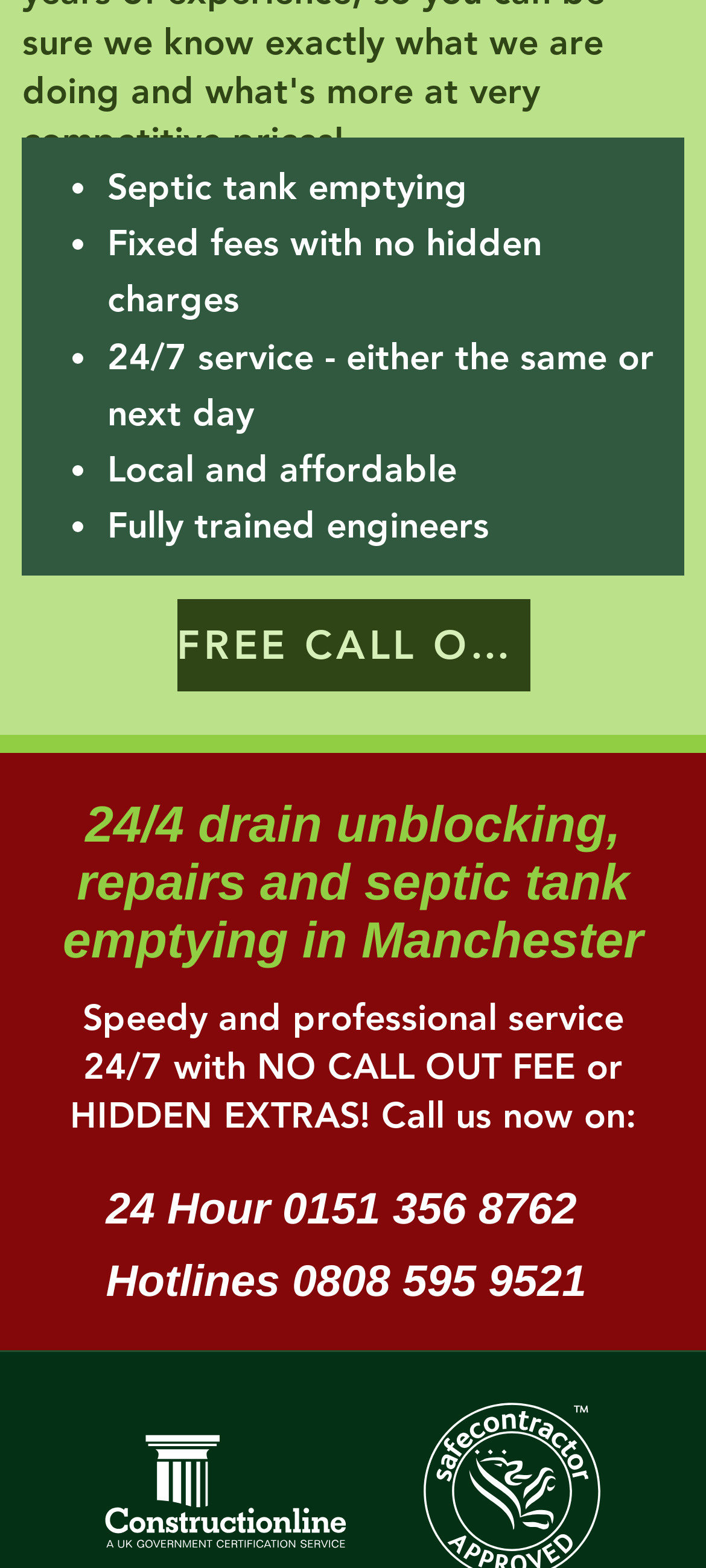Identify the bounding box of the UI element described as follows: "info@ajaquajetltd.com". Provide the coordinates as four float numbers in the range of 0 to 1 [left, top, right, bottom].

[0.191, 0.575, 0.629, 0.598]